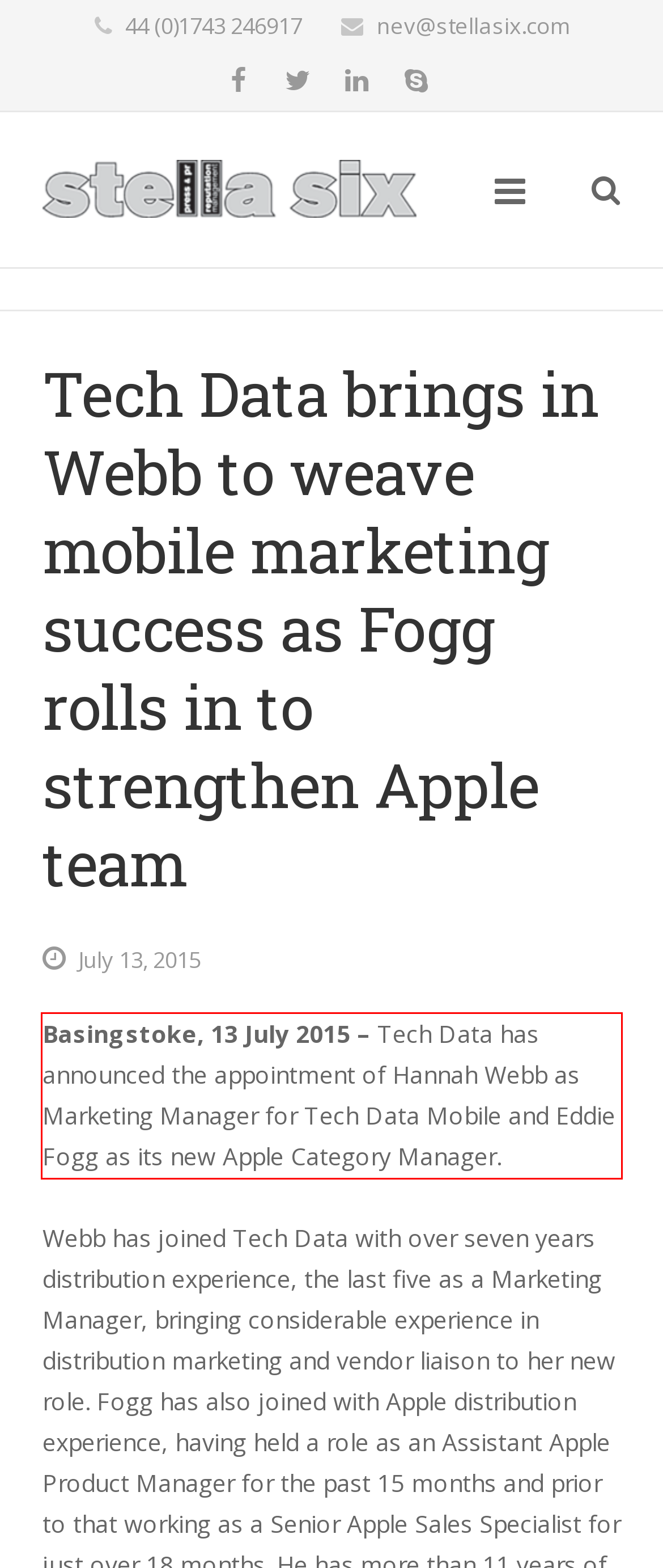Please extract the text content from the UI element enclosed by the red rectangle in the screenshot.

Basingstoke, 13 July 2015 – Tech Data has announced the appointment of Hannah Webb as Marketing Manager for Tech Data Mobile and Eddie Fogg as its new Apple Category Manager.